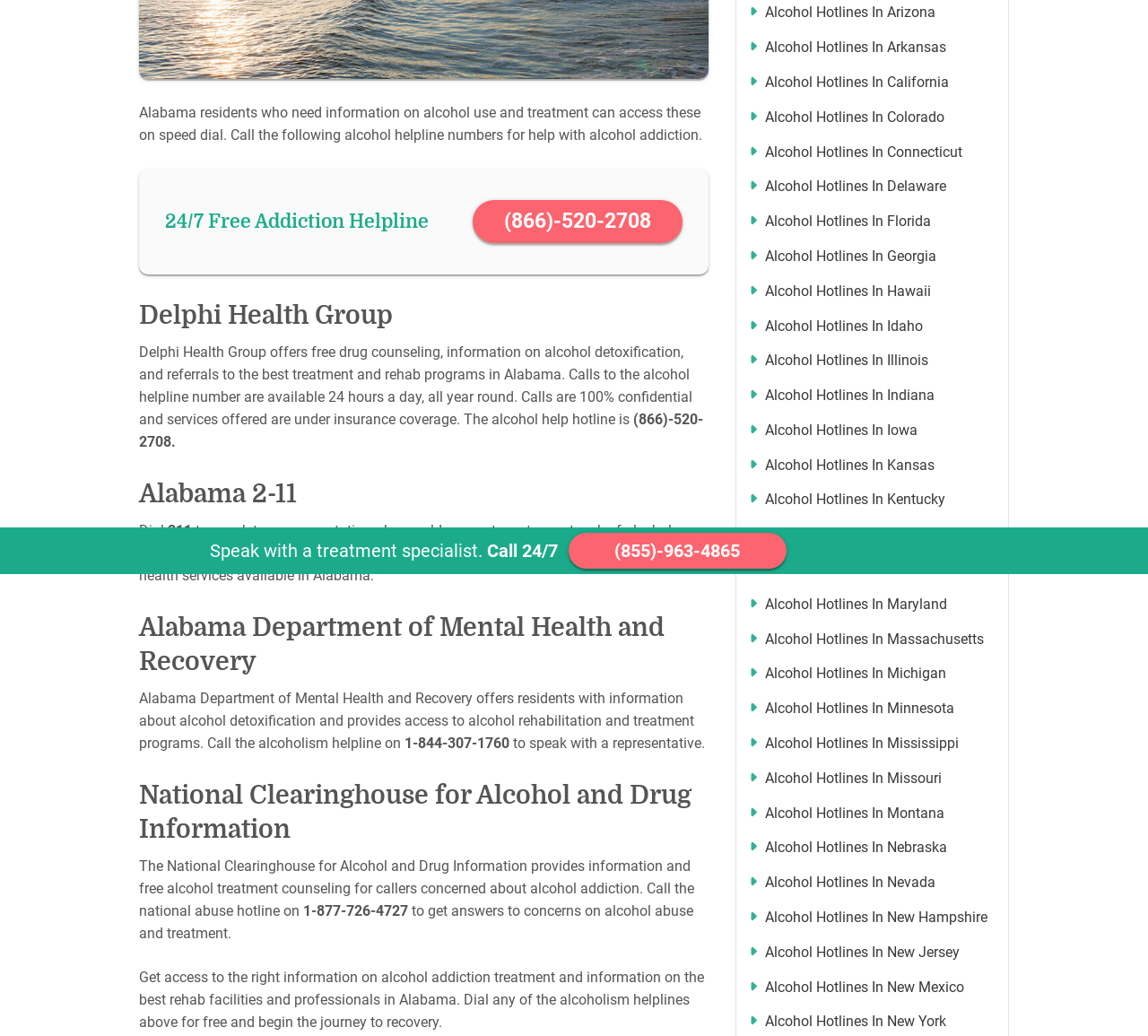Find the bounding box coordinates corresponding to the UI element with the description: "social media". The coordinates should be formatted as [left, top, right, bottom], with values as floats between 0 and 1.

None